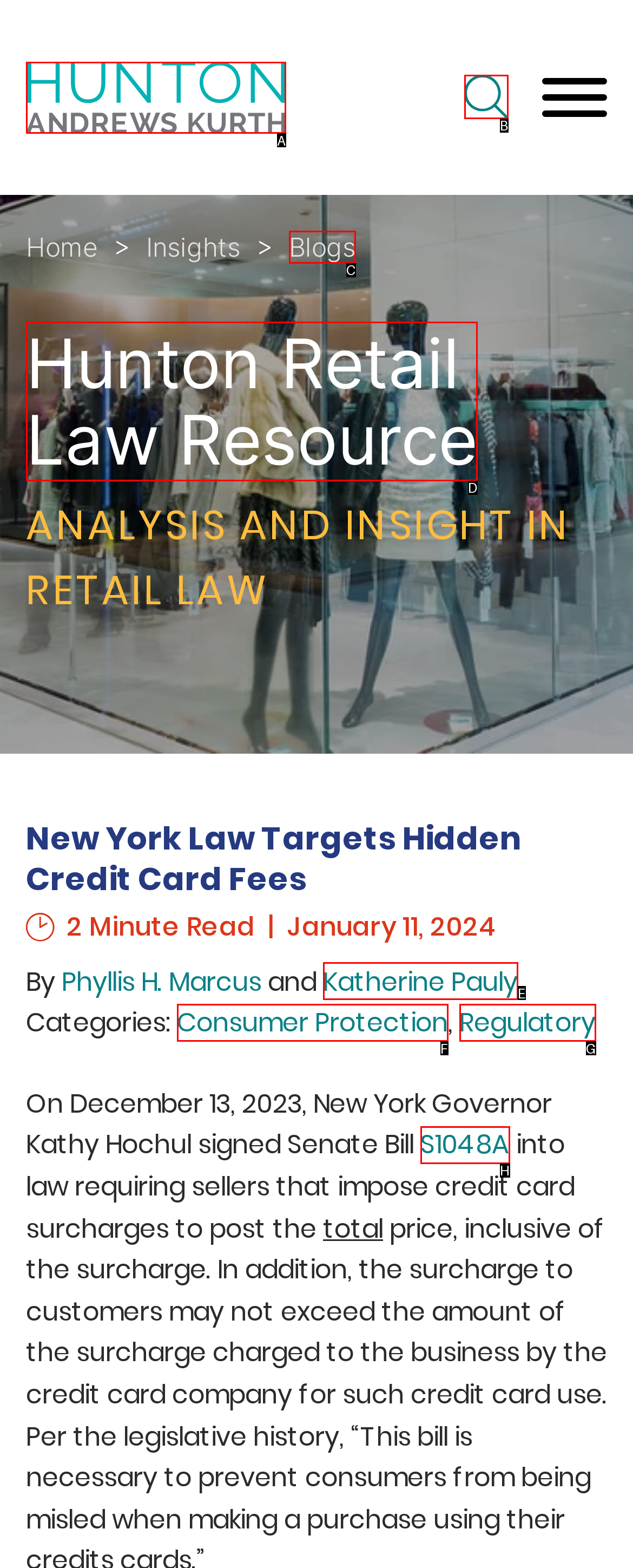Tell me the letter of the HTML element that best matches the description: Hunton Andrews Kurth LLP from the provided options.

A